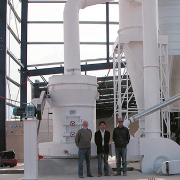What type of environment is the machine located in?
Based on the image, provide your answer in one word or phrase.

Industrial facility